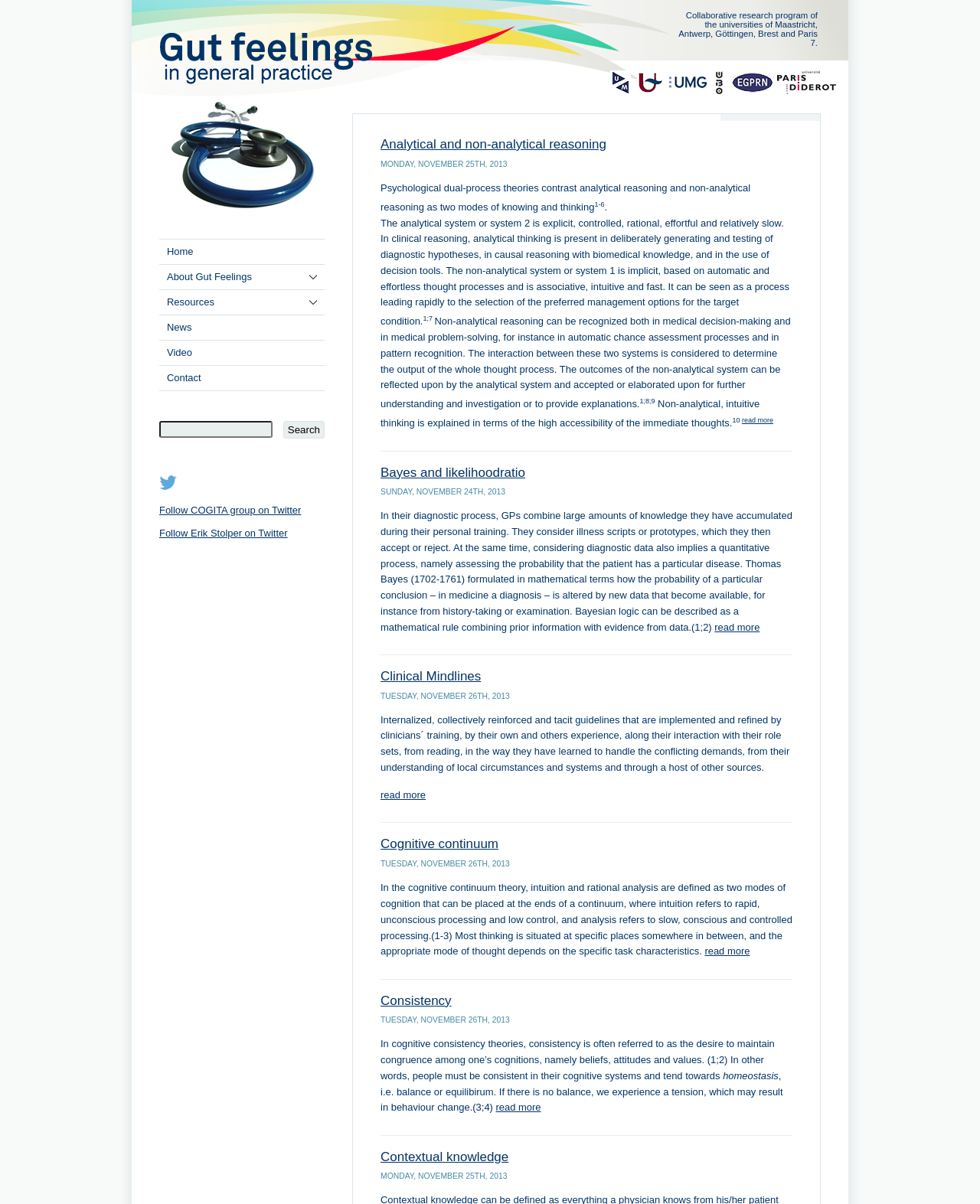Bounding box coordinates are specified in the format (top-left x, top-left y, bottom-right x, bottom-right y). All values are floating point numbers bounded between 0 and 1. Please provide the bounding box coordinate of the region this sentence describes: Cognitive continuum

[0.388, 0.695, 0.509, 0.707]